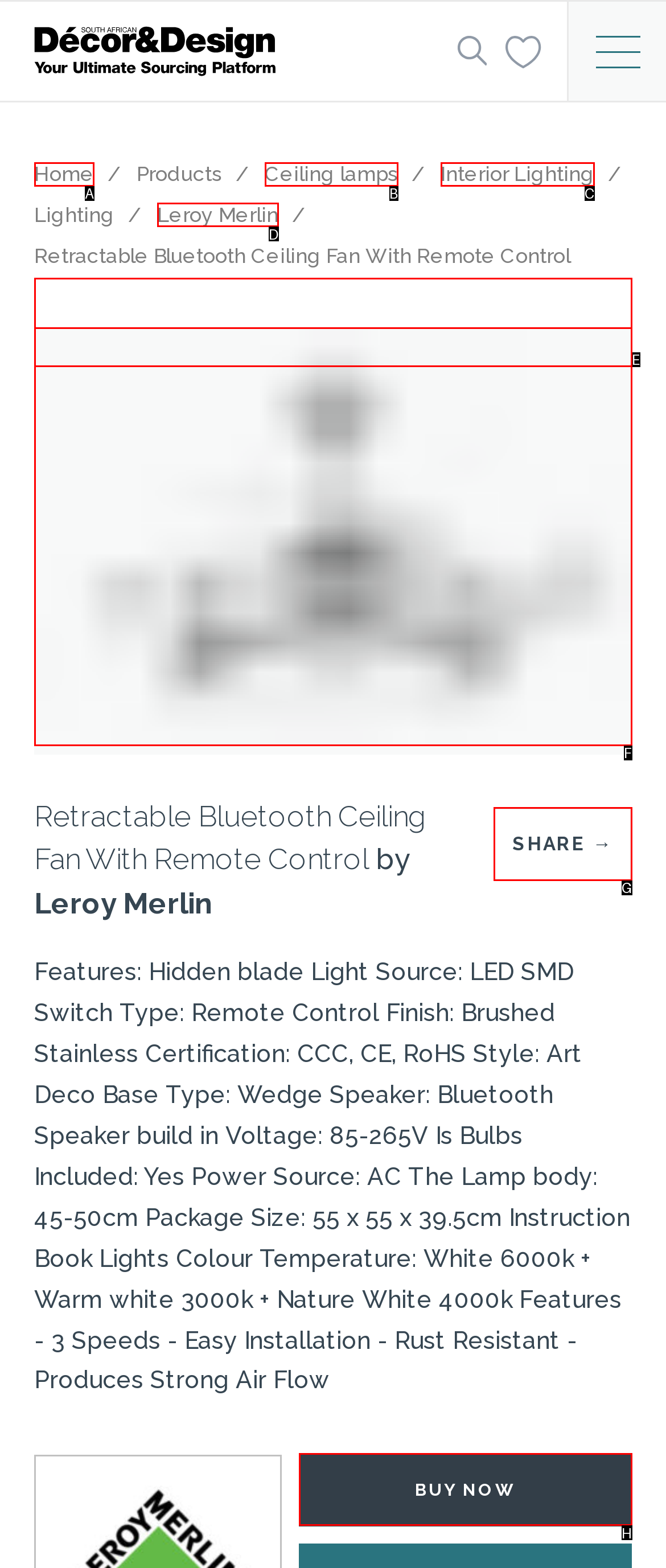Select the letter of the UI element you need to click to complete this task: Buy the product now.

H